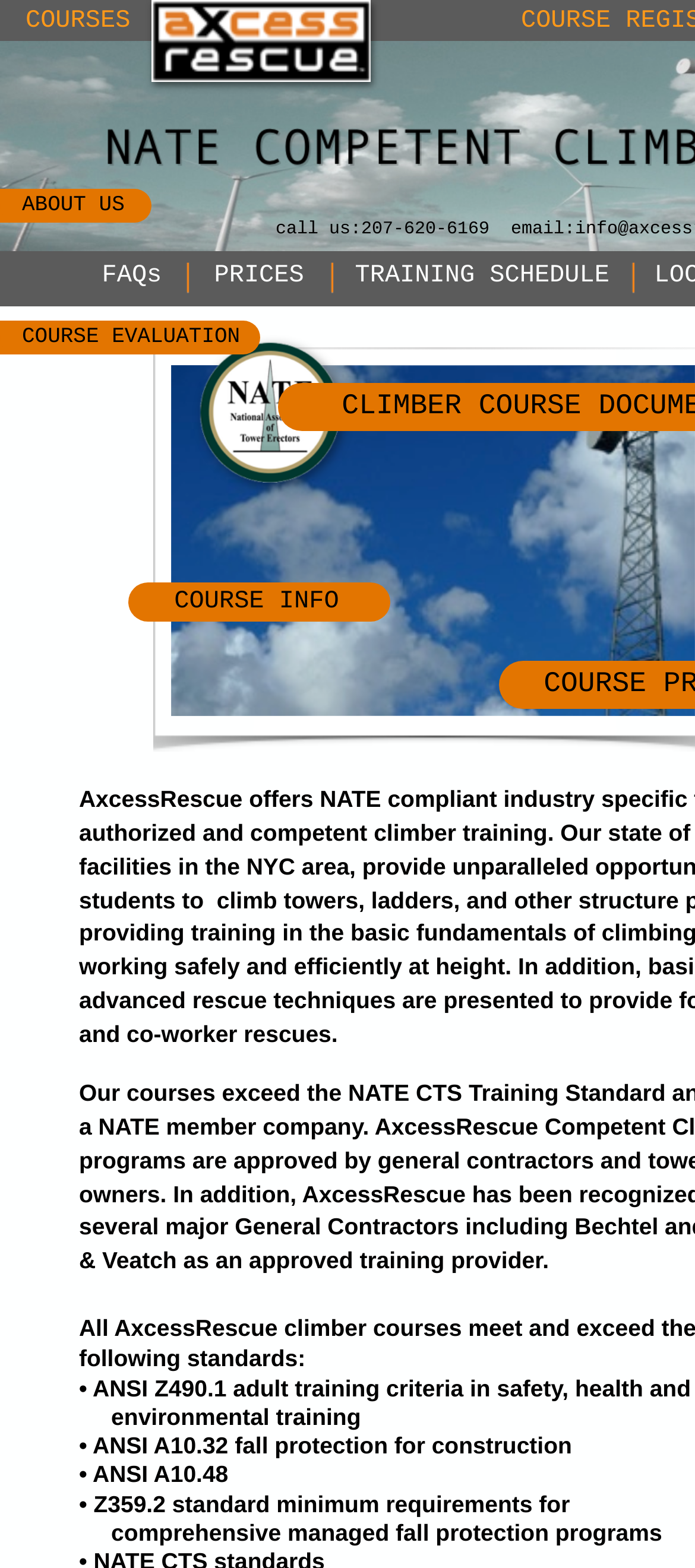Describe in detail what you see on the webpage.

The webpage is about AxcessRescue, a company that offers industry-specific competent climber training. At the top of the page, there is a large image related to competent climbers, taking up most of the width. Below this image, there are three smaller images aligned horizontally, with a gap in between each image.

On the left side of the page, there is a section of text that describes the company's climber courses, stating that they meet specific ANSI criteria in safety, health, and environmental training. This section consists of five bullet points, each listing a different ANSI standard that the courses meet.

On the right side of the page, there are four links: "TRAINING SCHEDULE", "PRICES", "FAQs", and three placeholder images. The links are aligned horizontally, with the "TRAINING SCHEDULE" link being the longest.

At the top-left corner of the page, there is a link to "COURSES". Below this link, there is a section with the company's contact information, including a phone number and an email address.

On the left side of the page, below the section with the company's contact information, there are three more links: "ABOUT US", "COURSE EVALUATION", and "COURSE INFO". These links are aligned vertically, with the "ABOUT US" link being the topmost.

At the very top of the page, there is a smaller image that spans about a quarter of the page's width.